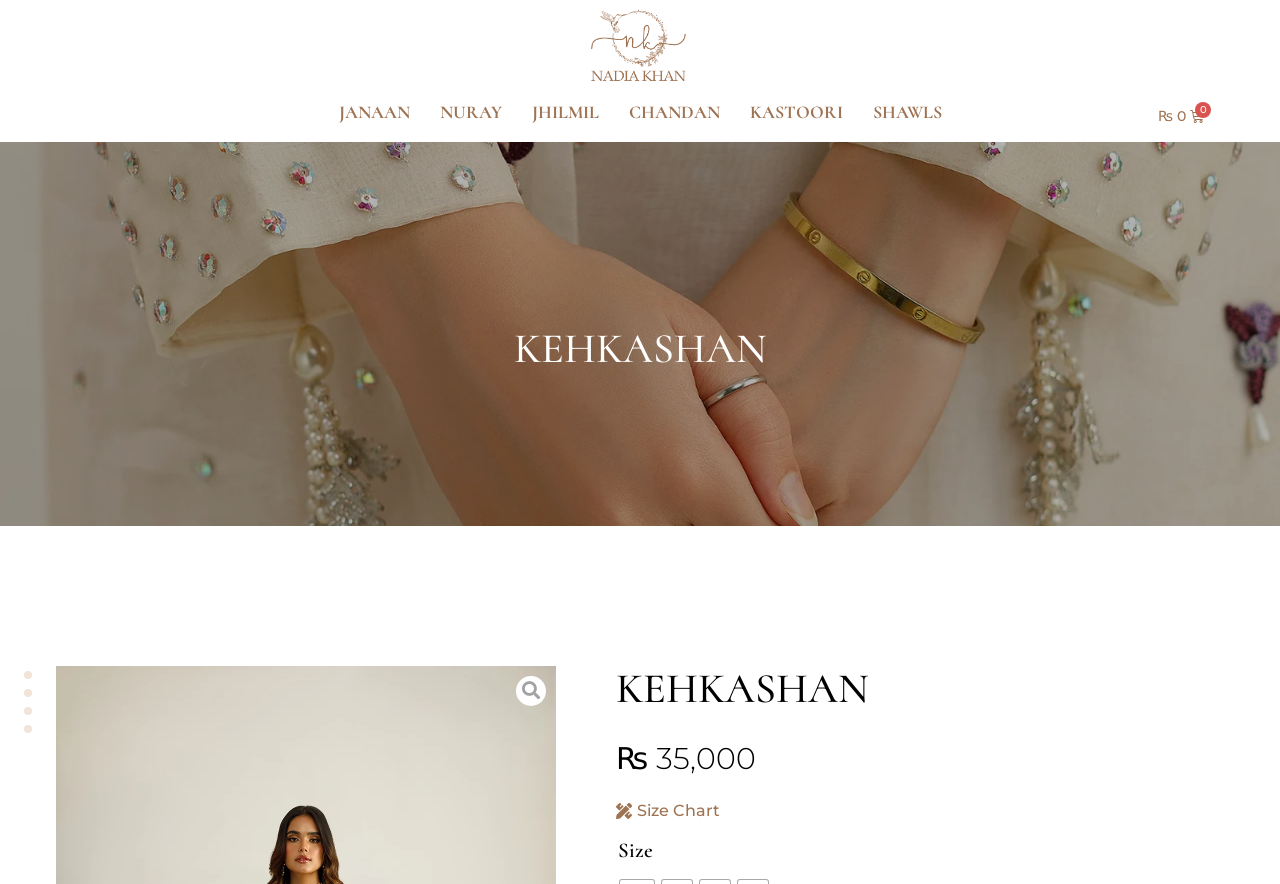Please identify the bounding box coordinates of the element I need to click to follow this instruction: "Learn more about Kehkashan".

[0.0, 0.364, 1.0, 0.426]